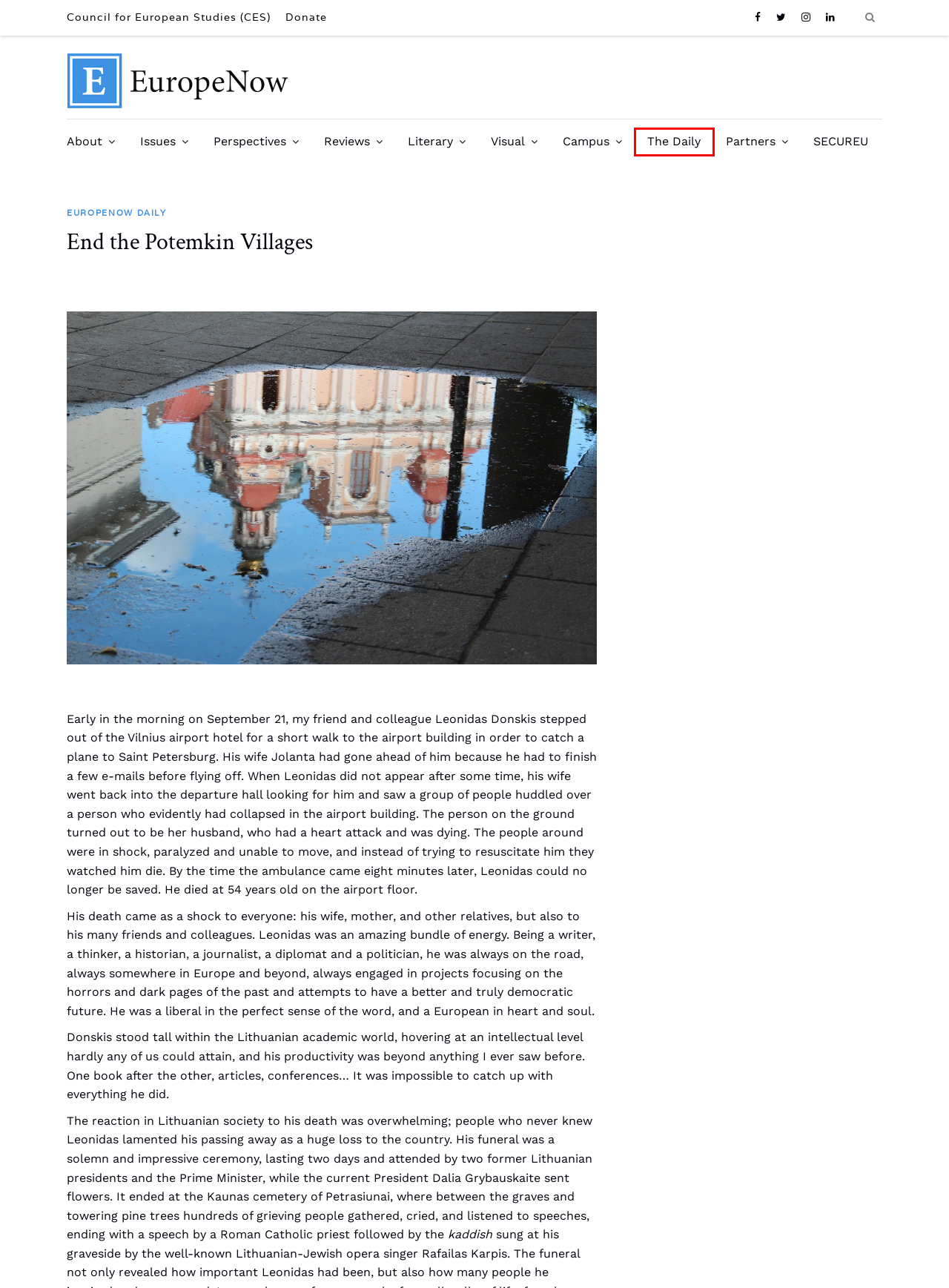Examine the screenshot of a webpage with a red bounding box around a specific UI element. Identify which webpage description best matches the new webpage that appears after clicking the element in the red bounding box. Here are the candidates:
A. Literary – EuropeNow
B. Council for European Studies – Council for European Studies
C. Campus – EuropeNow
D. Visual – EuropeNow
E. SECUREU 2022 – EuropeNow
F. Issues – EuropeNow
G. EuropeNow Daily – EuropeNow
H. Perspectives – EuropeNow

G